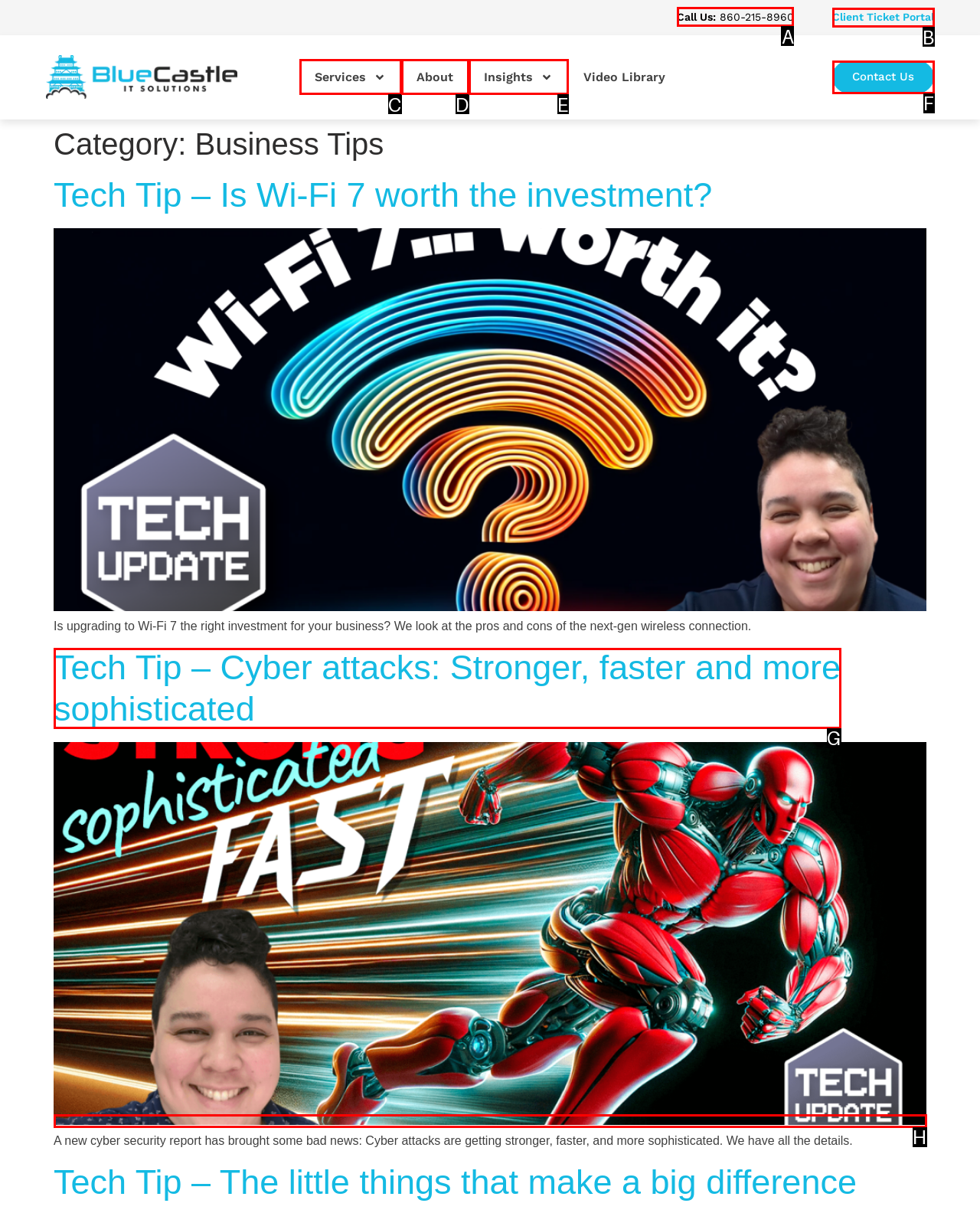Identify which HTML element should be clicked to fulfill this instruction: Call the phone number Reply with the correct option's letter.

A